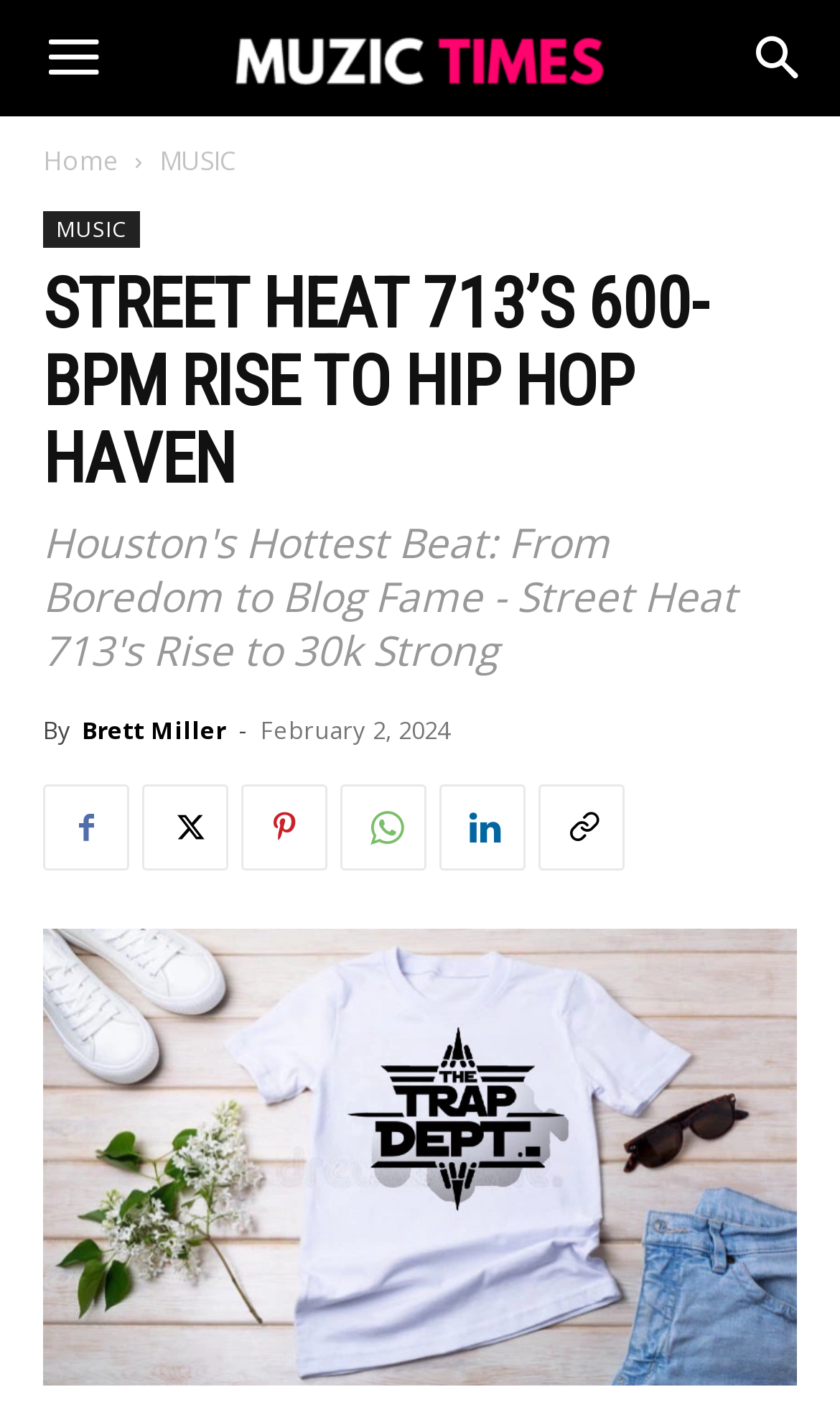Locate the bounding box coordinates of the element's region that should be clicked to carry out the following instruction: "Explore 'Street Heat 713'". The coordinates need to be four float numbers between 0 and 1, i.e., [left, top, right, bottom].

[0.051, 0.654, 0.949, 0.975]